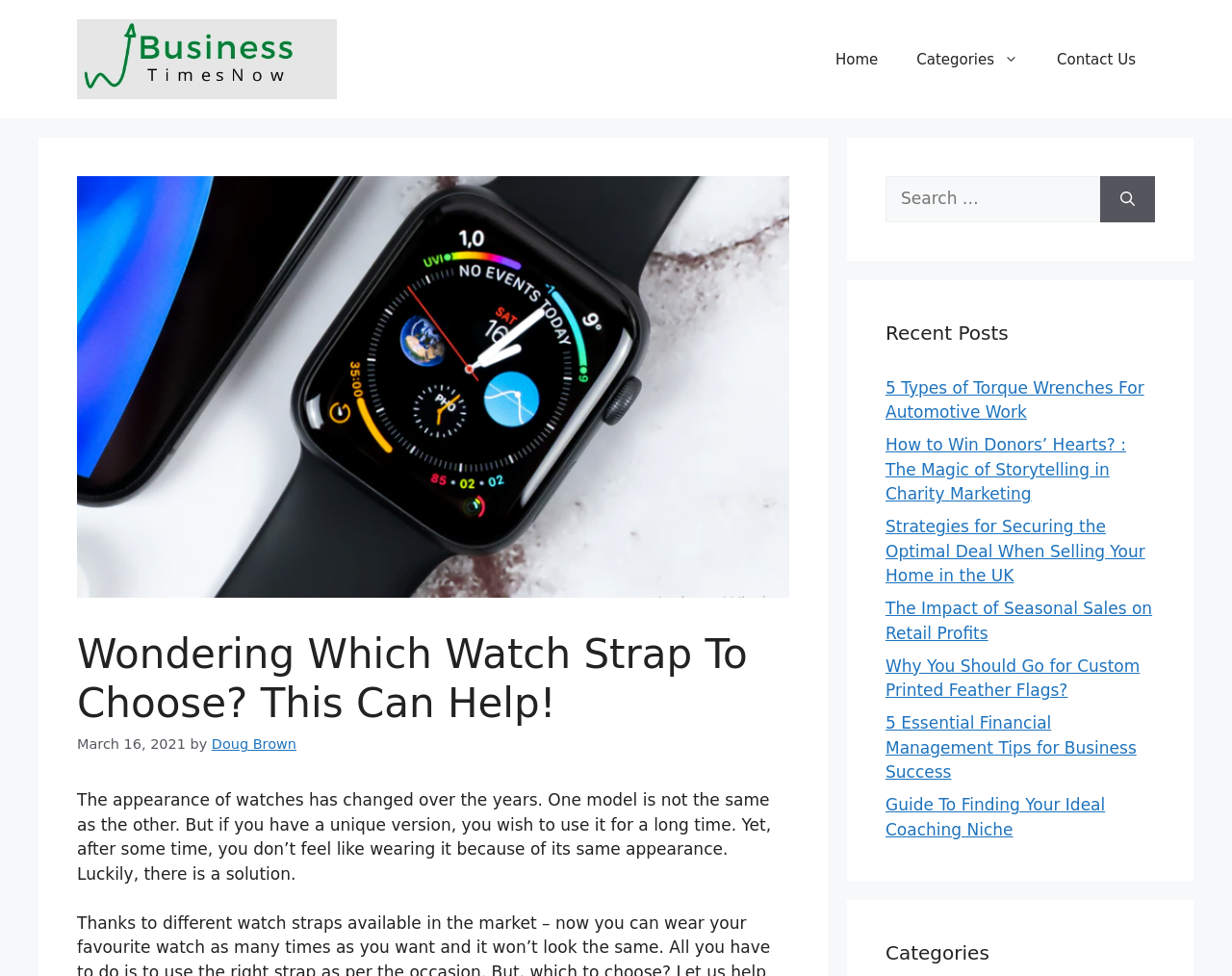Please locate the bounding box coordinates of the element that should be clicked to achieve the given instruction: "Go to the Blog Home page".

None